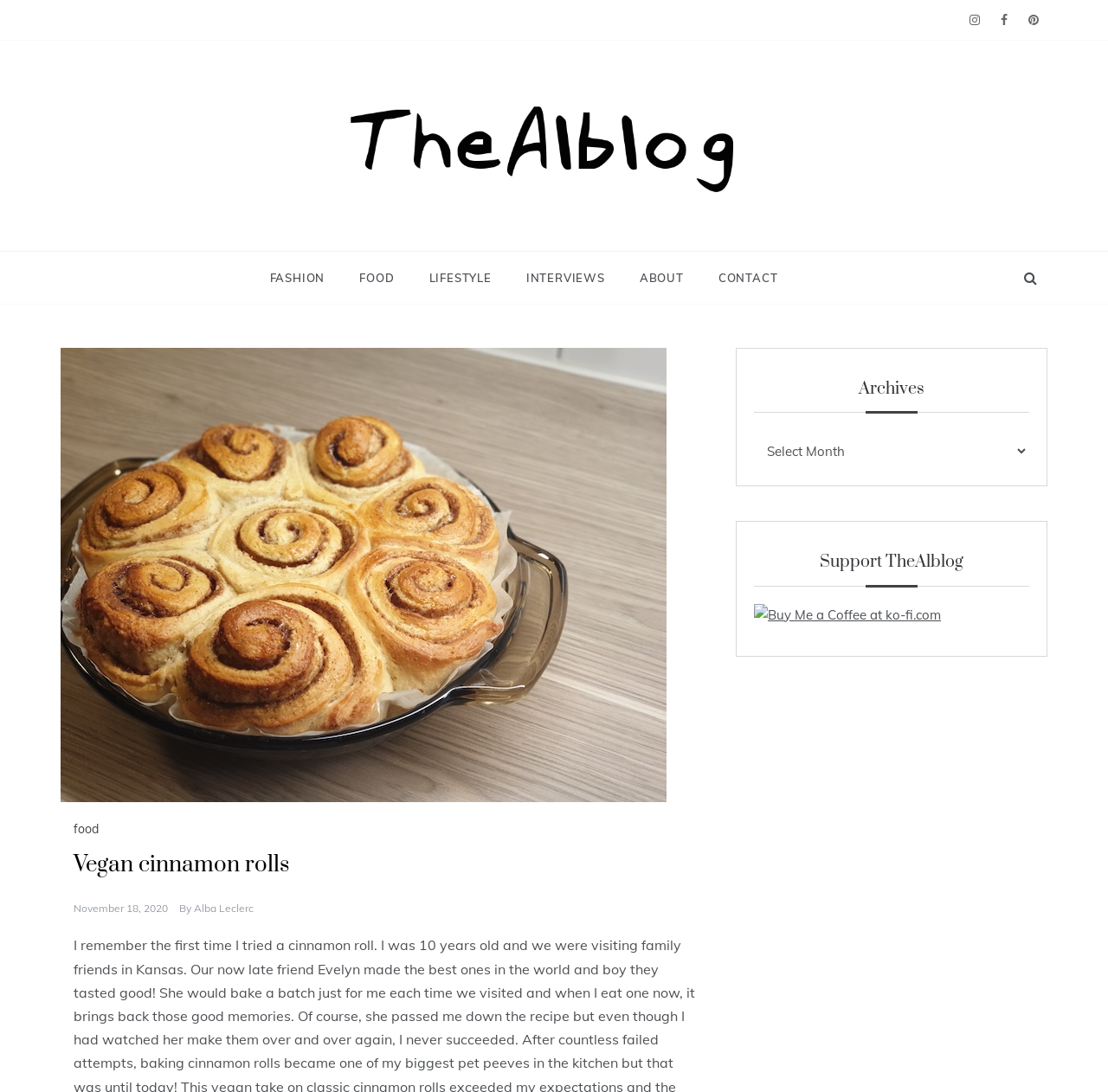Pinpoint the bounding box coordinates for the area that should be clicked to perform the following instruction: "go to TheAlblog homepage".

[0.266, 0.124, 0.734, 0.14]